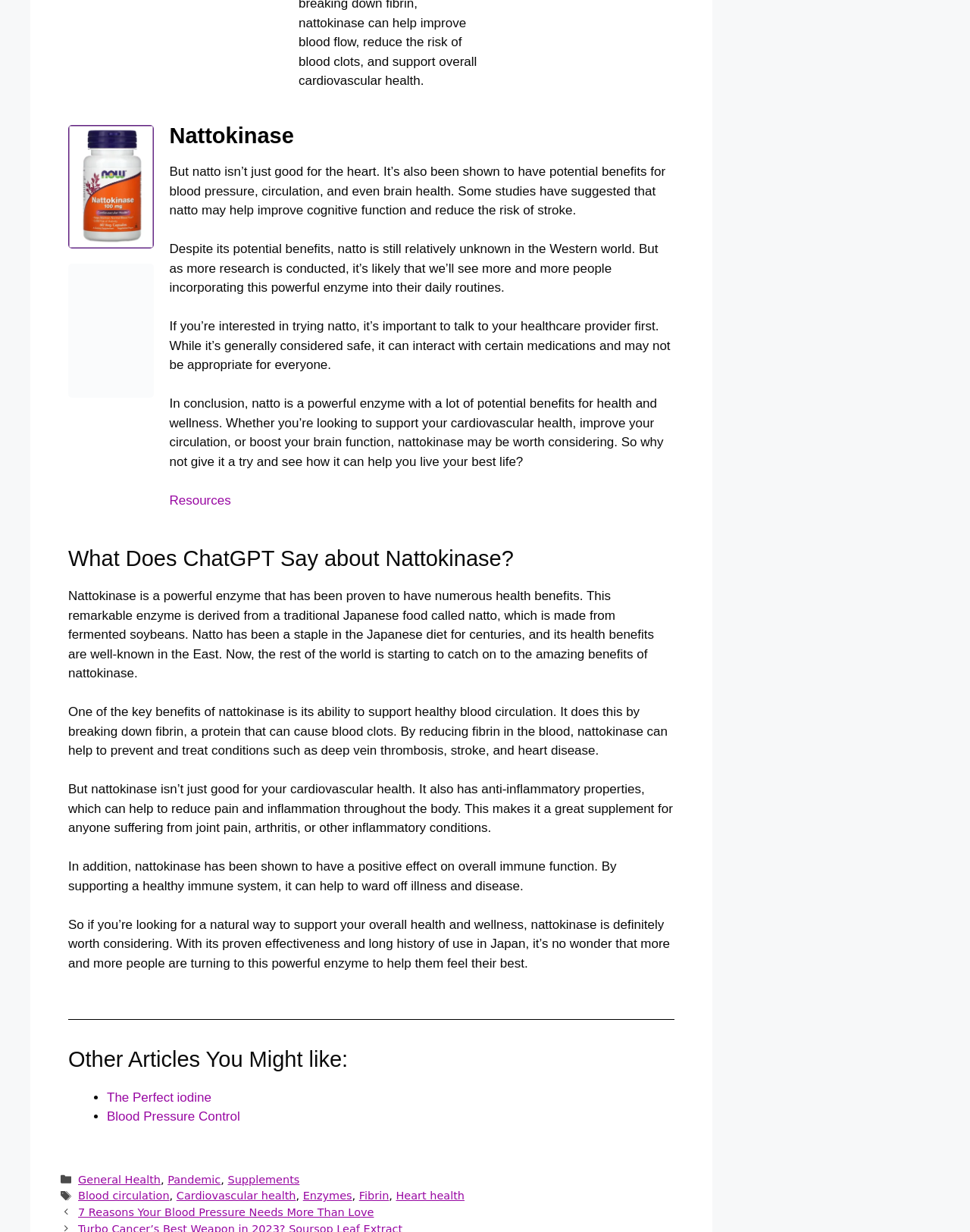Find the UI element described as: "Blood circulation" and predict its bounding box coordinates. Ensure the coordinates are four float numbers between 0 and 1, [left, top, right, bottom].

[0.081, 0.966, 0.175, 0.976]